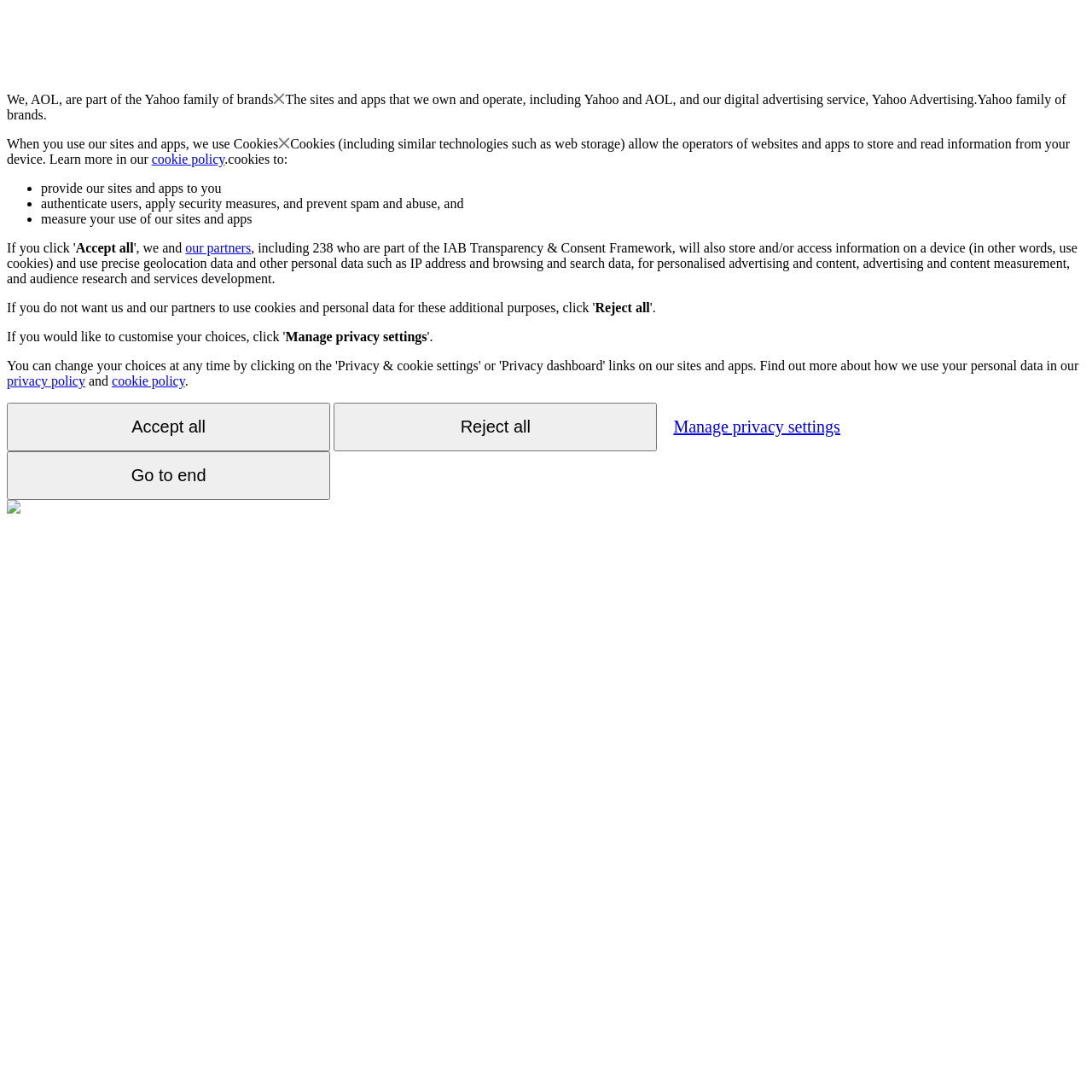Determine the bounding box coordinates of the section to be clicked to follow the instruction: "Click the link to learn more about our partners". The coordinates should be given as four float numbers between 0 and 1, formatted as [left, top, right, bottom].

[0.17, 0.22, 0.23, 0.234]